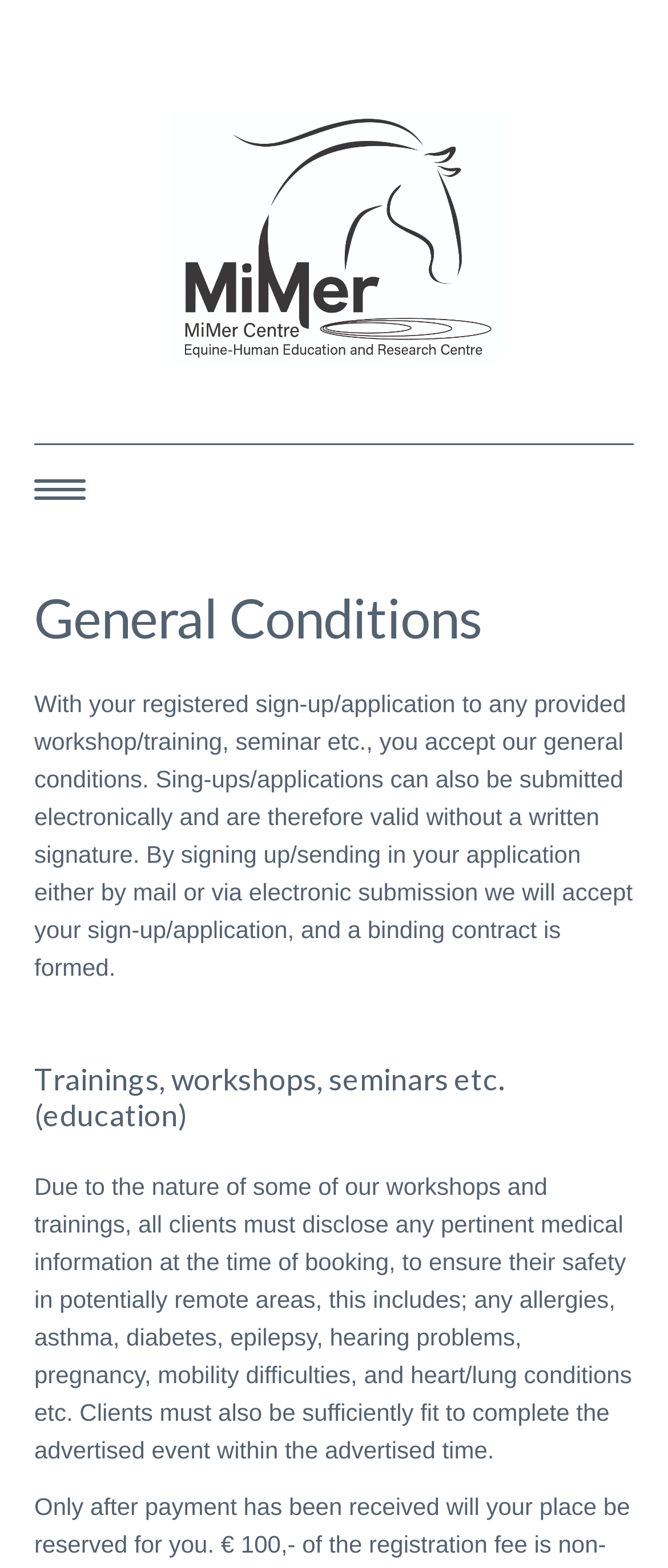Indicate the bounding box coordinates of the element that must be clicked to execute the instruction: "Click the CONTACT link". The coordinates should be given as four float numbers between 0 and 1, i.e., [left, top, right, bottom].

[0.051, 0.834, 0.949, 0.877]